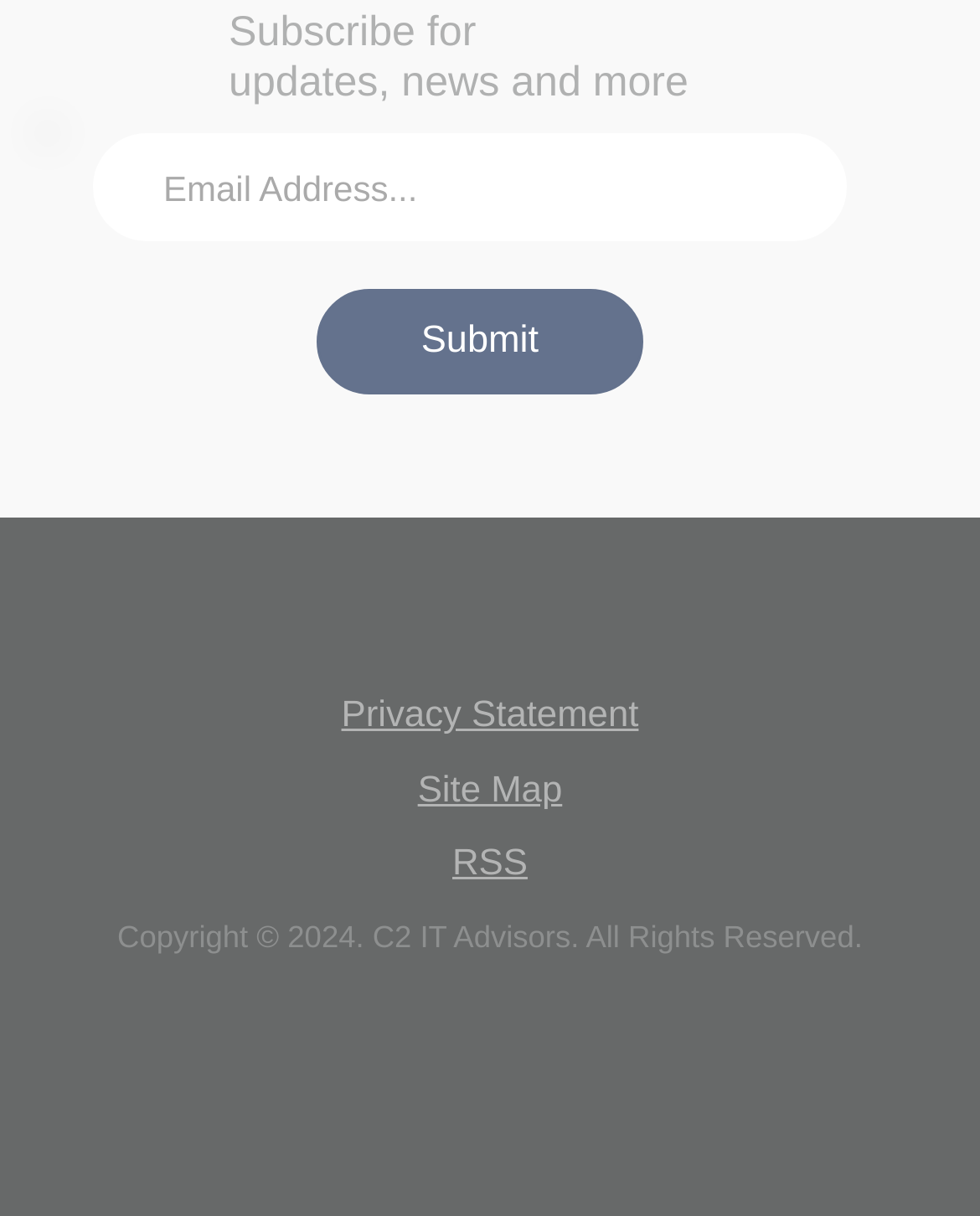What are the links at the bottom of the webpage?
Respond with a short answer, either a single word or a phrase, based on the image.

Privacy Statement, Site Map, RSS